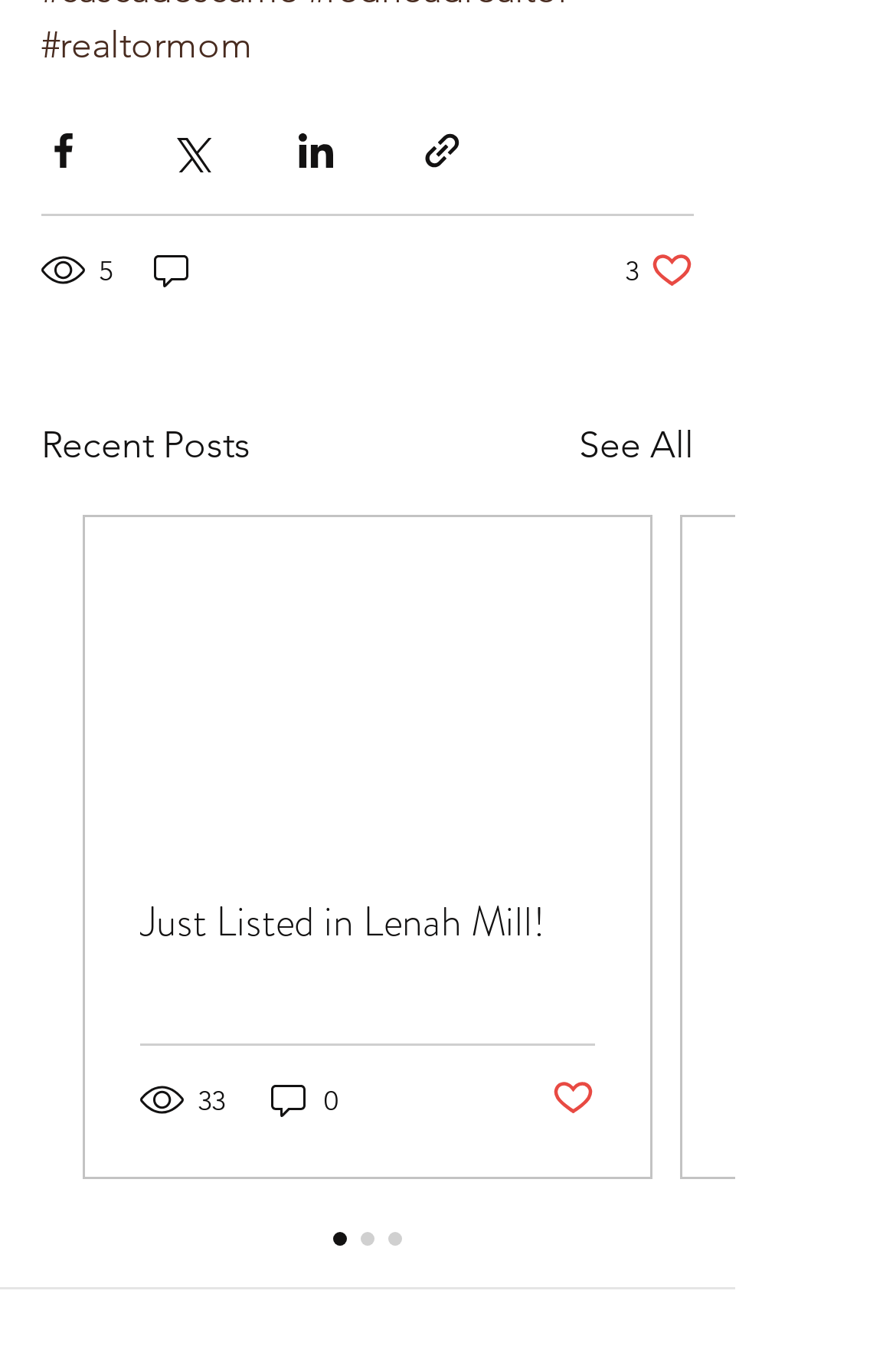Give a one-word or one-phrase response to the question:
What is the text on the button with 3 likes?

3 likes